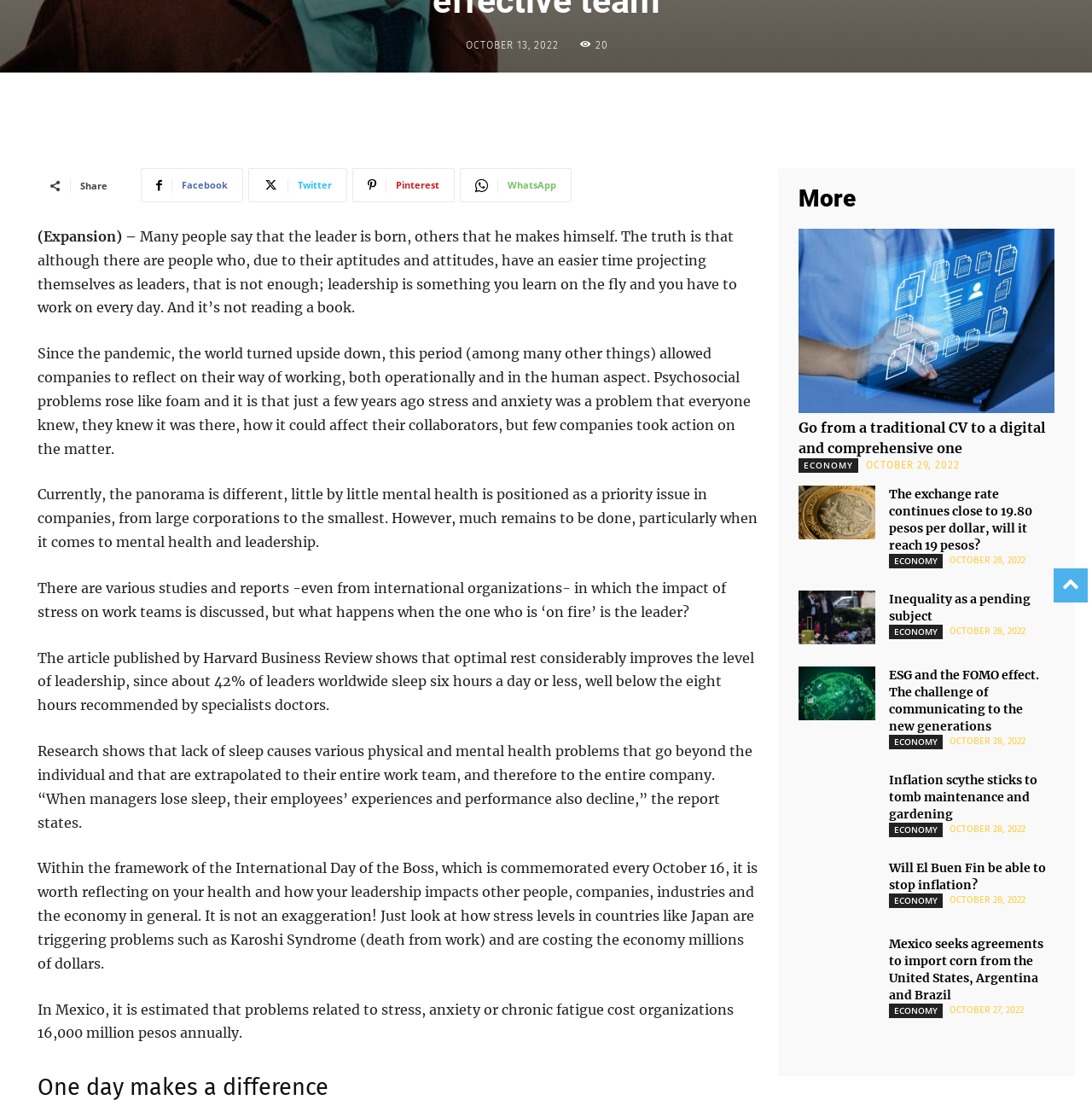Identify the bounding box coordinates for the UI element mentioned here: "Twitter". Provide the coordinates as four float values between 0 and 1, i.e., [left, top, right, bottom].

[0.227, 0.157, 0.318, 0.188]